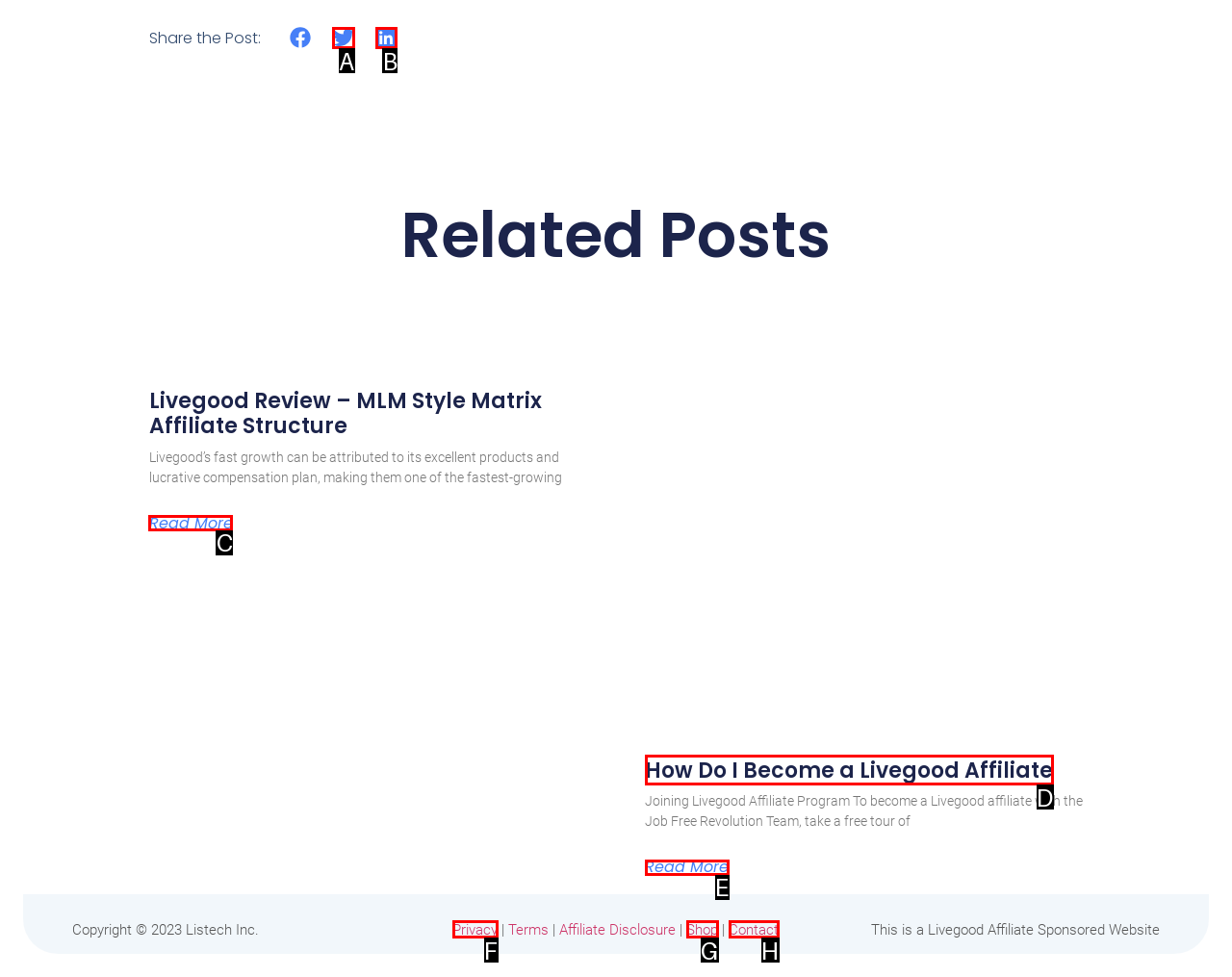Determine the letter of the UI element that you need to click to perform the task: Read more about Livegood Review – MLM Style Matrix Affiliate Structure.
Provide your answer with the appropriate option's letter.

C